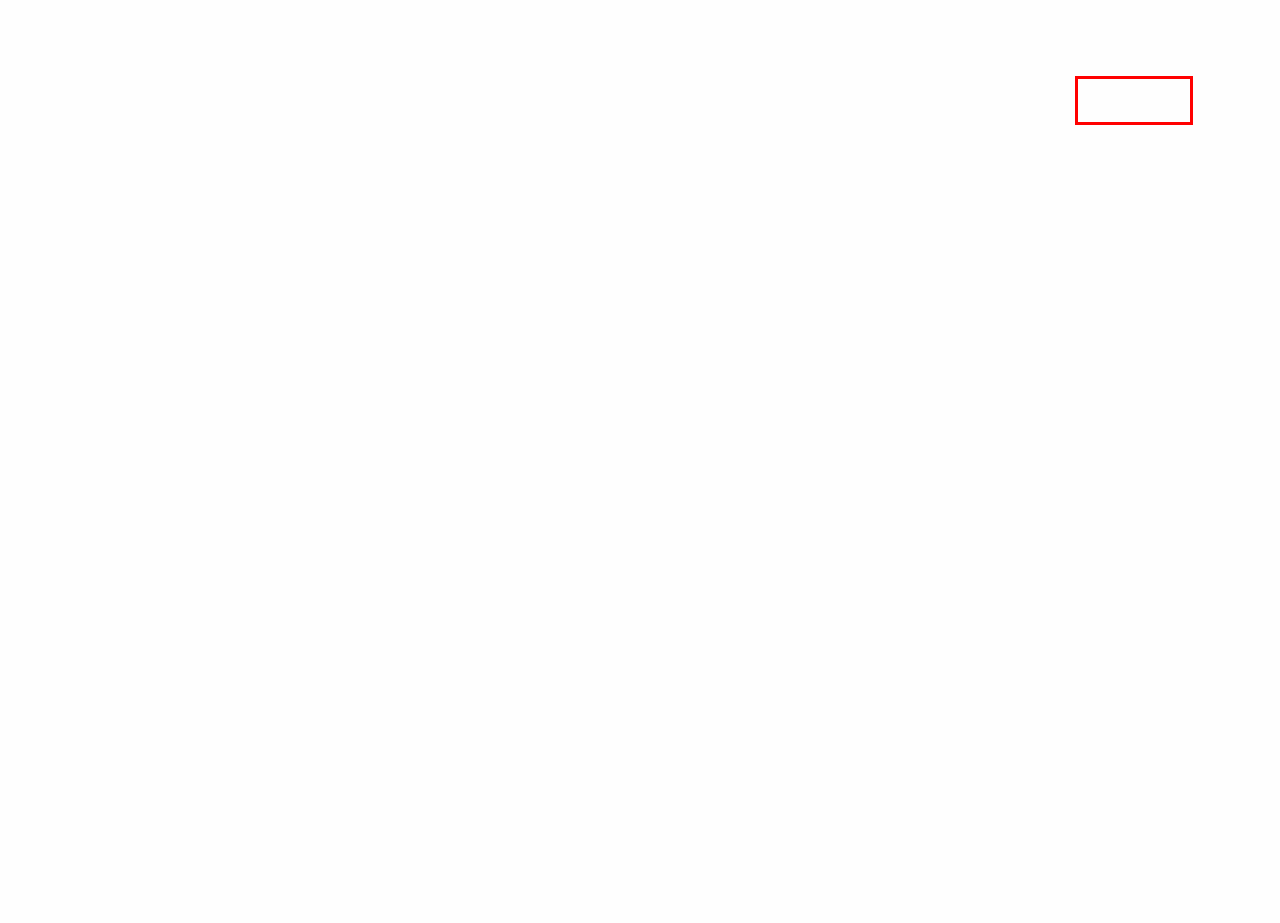Provided is a screenshot of a webpage with a red bounding box around an element. Select the most accurate webpage description for the page that appears after clicking the highlighted element. Here are the candidates:
A. Iran's Nuclear Program Archives - BASIC
B. Home - BASIC
C. Donate - BASIC
D. Analysis - BASIC
E. About BASIC - BASIC
F. Programmes - BASIC
G. Nuclear Arms Control And Disarmament Archives - BASIC
H. Publications - BASIC

C